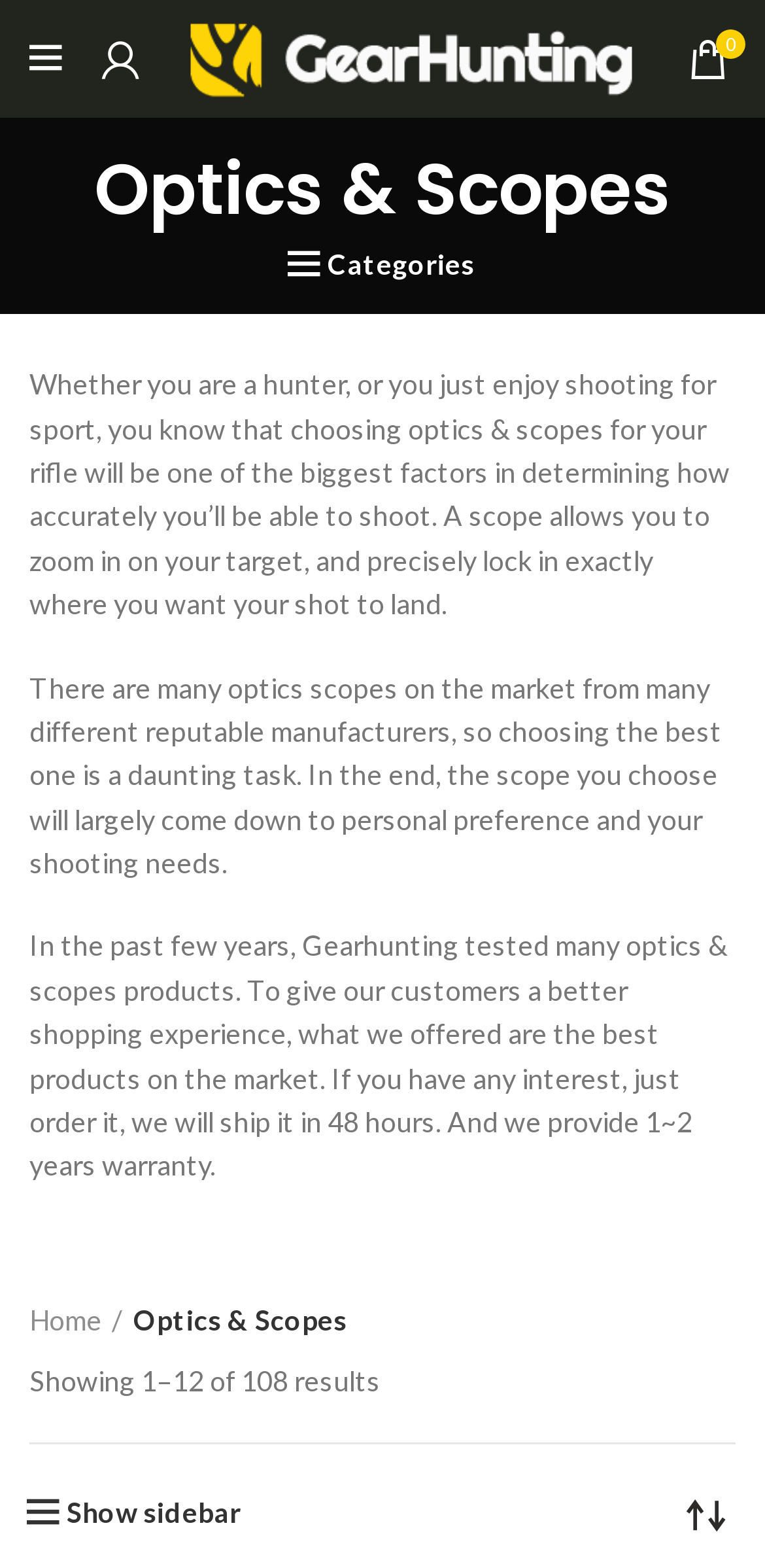Respond to the following question using a concise word or phrase: 
What is the warranty period for products?

1-2 years